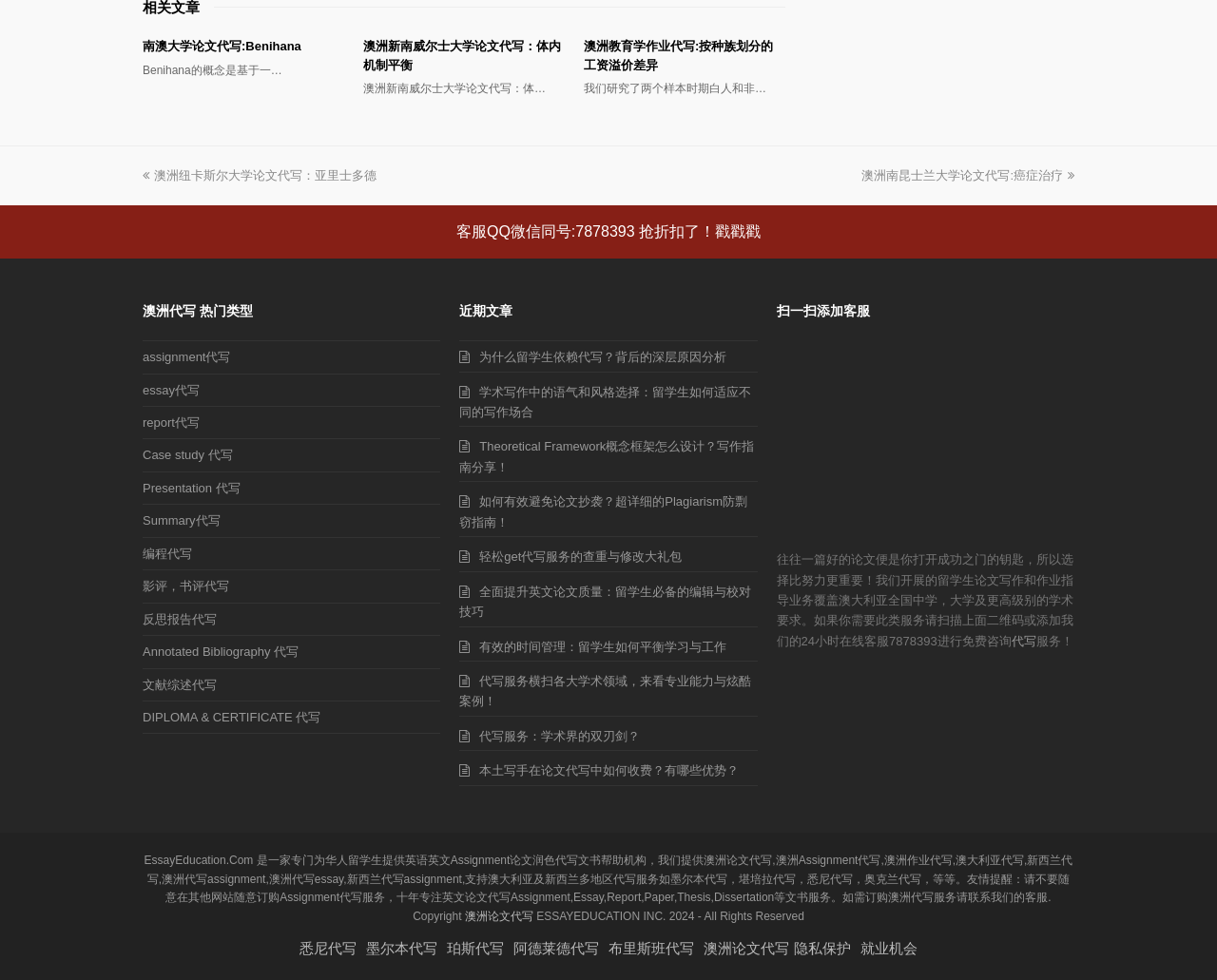What types of writing services are offered?
Give a one-word or short-phrase answer derived from the screenshot.

Assignment, essay, report, etc.